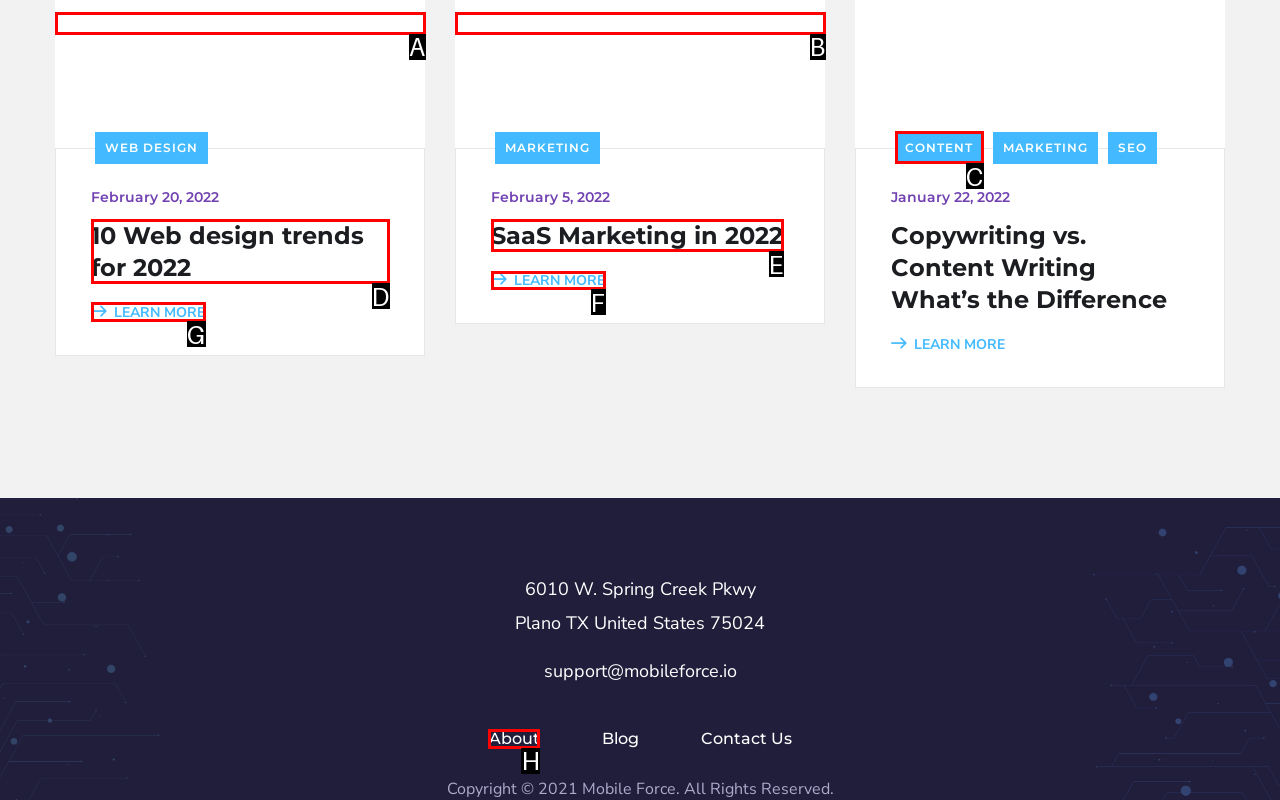Select the letter of the UI element you need to click to complete this task: Read about SaaS marketing in 2022.

F